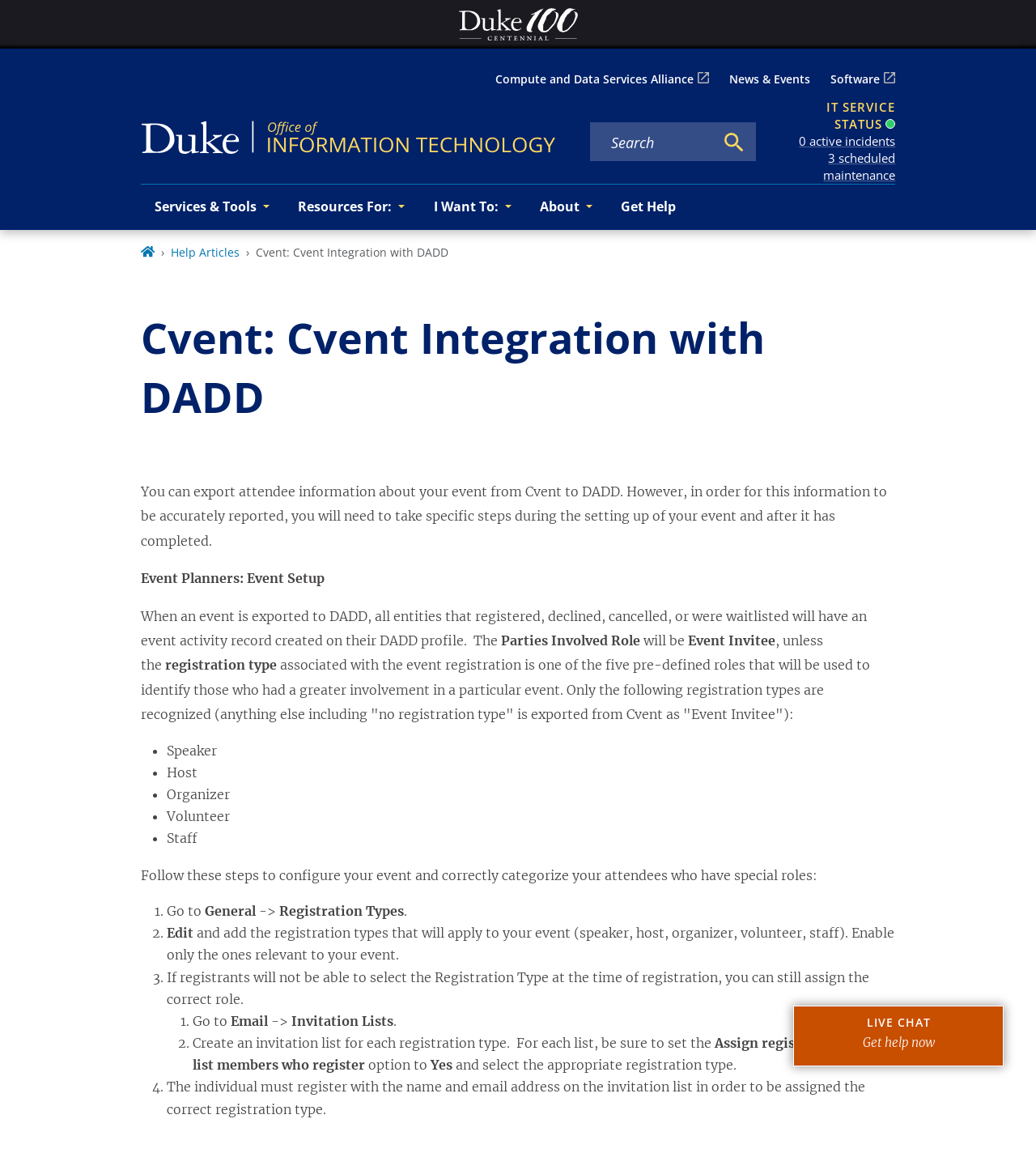Find the bounding box coordinates of the element you need to click on to perform this action: 'View the 'Compute and Data Services Alliance' page'. The coordinates should be represented by four float values between 0 and 1, in the format [left, top, right, bottom].

[0.478, 0.052, 0.684, 0.086]